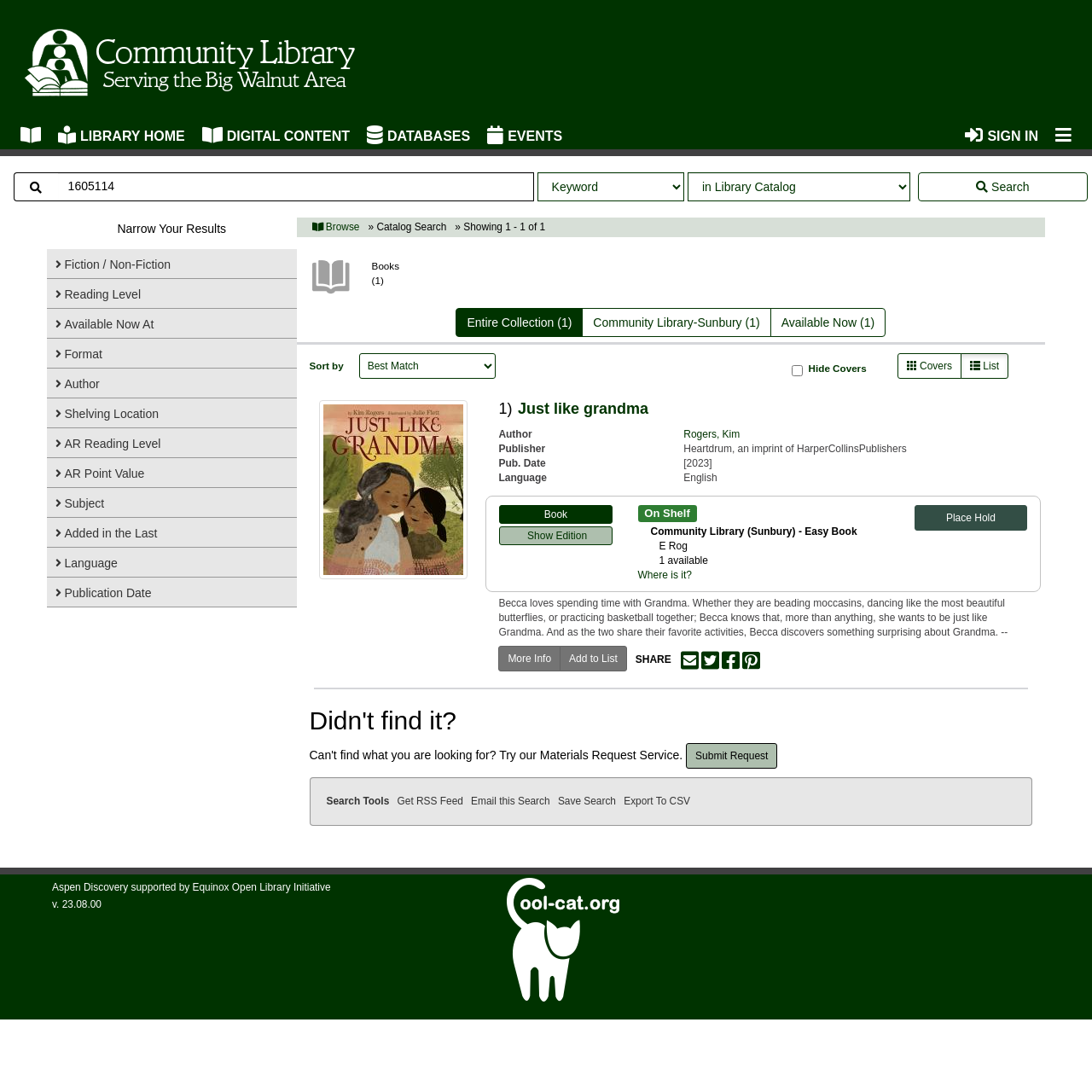Generate a detailed explanation of the webpage's features and information.

The webpage is a search results page from the Community Library-Sunbury. At the top, there is a navigation bar with links to "Browse the Catalog", "Library Home", "Digital Content", "Databases", "Events", and a sign-in button. Below the navigation bar, there is a search bar with a textbox and a search button.

On the left side of the page, there is a main navigation menu with a heading "Filter Results" and several groups of filters, including "Fiction / Non-Fiction", "Reading Level", "Available Now At", "Format", "Author", "Shelving Location", "AR Reading Level", "AR Point Value", "Subject", "Added in the Last", and "Language". Each group has a label and a checkbox or combobox to select the filter options.

In the middle of the page, there is a breadcrumbs navigation bar showing the current location in the catalog, with links to "Browse the catalog" and "Catalog Search". Below the breadcrumbs, there is a search result list with one item, which is a book titled "Just like grandma" by author "Rogers, Kim". The book information includes the title, author, publisher, and publication date.

On the right side of the page, there are several buttons to filter the search results by format, collection, and availability. There is also a combobox to sort the search results by different criteria. Additionally, there are two labels "Covers" and "Lists" with checkboxes to hide or show covers and lists, respectively.